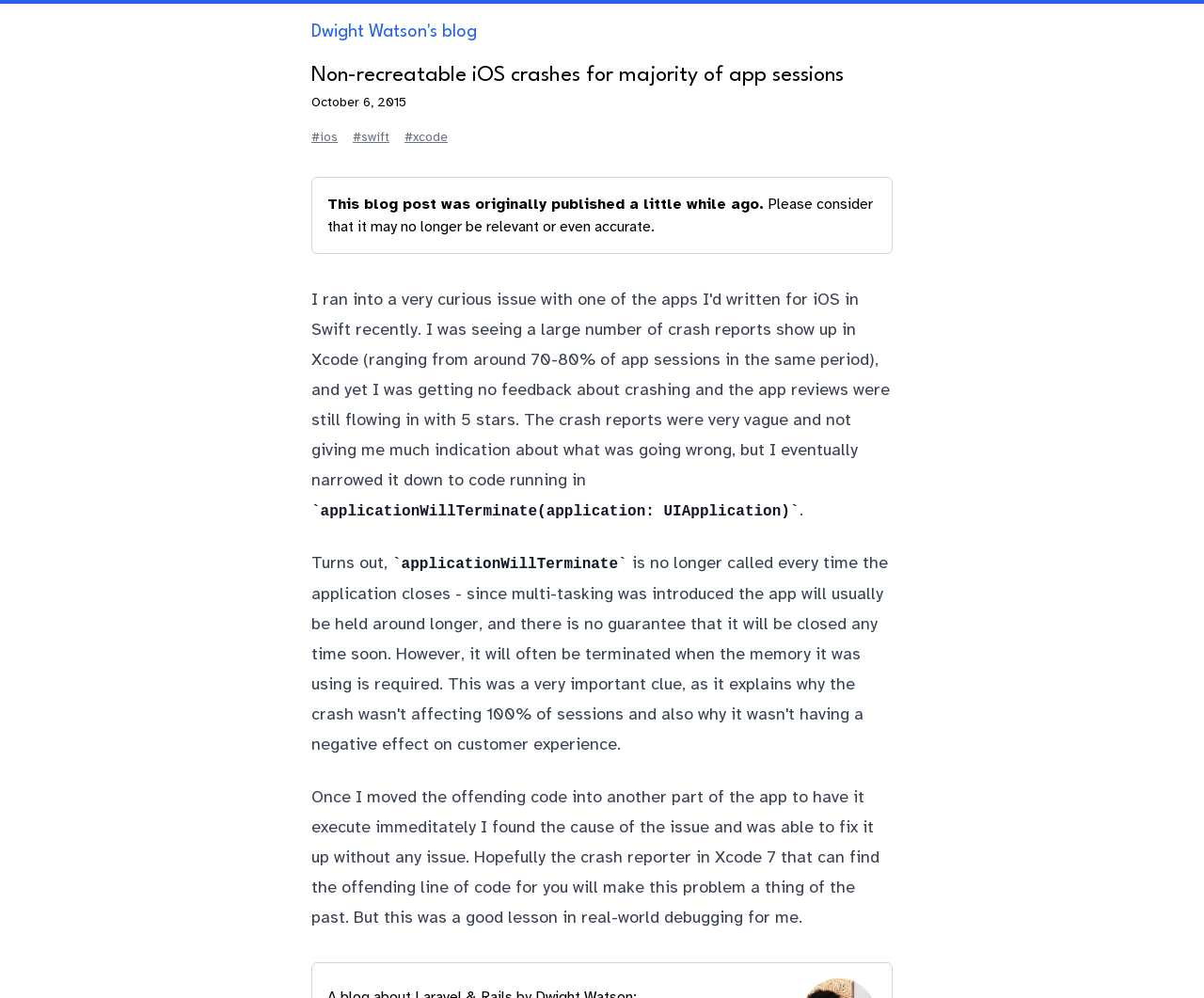Please predict the bounding box coordinates (top-left x, top-left y, bottom-right x, bottom-right y) for the UI element in the screenshot that fits the description: Dwight Watson's blog

[0.259, 0.024, 0.396, 0.041]